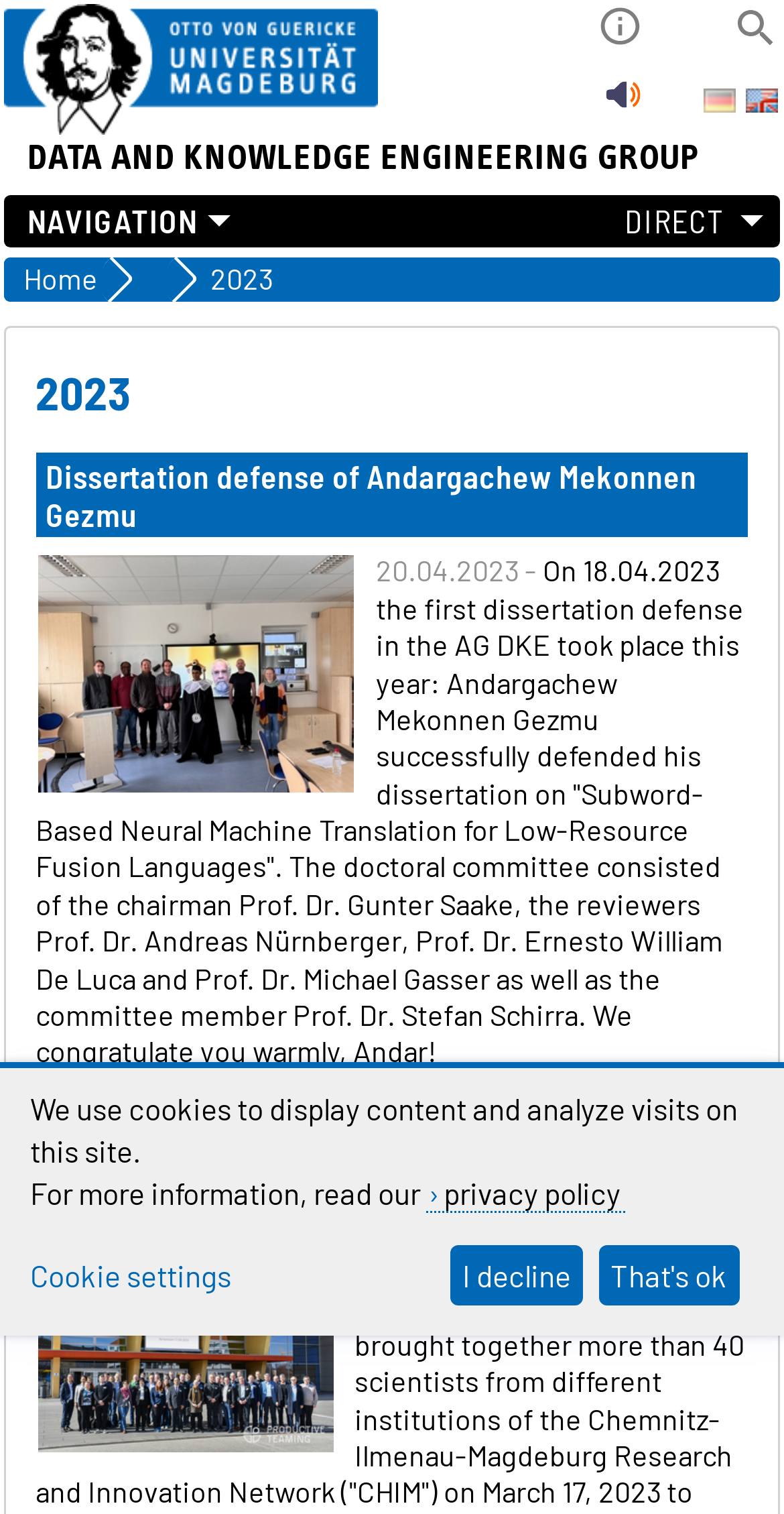Using the description: "DATA AND KNOWLEDGE ENGINEERING GROUP", identify the bounding box of the corresponding UI element in the screenshot.

[0.004, 0.088, 0.902, 0.122]